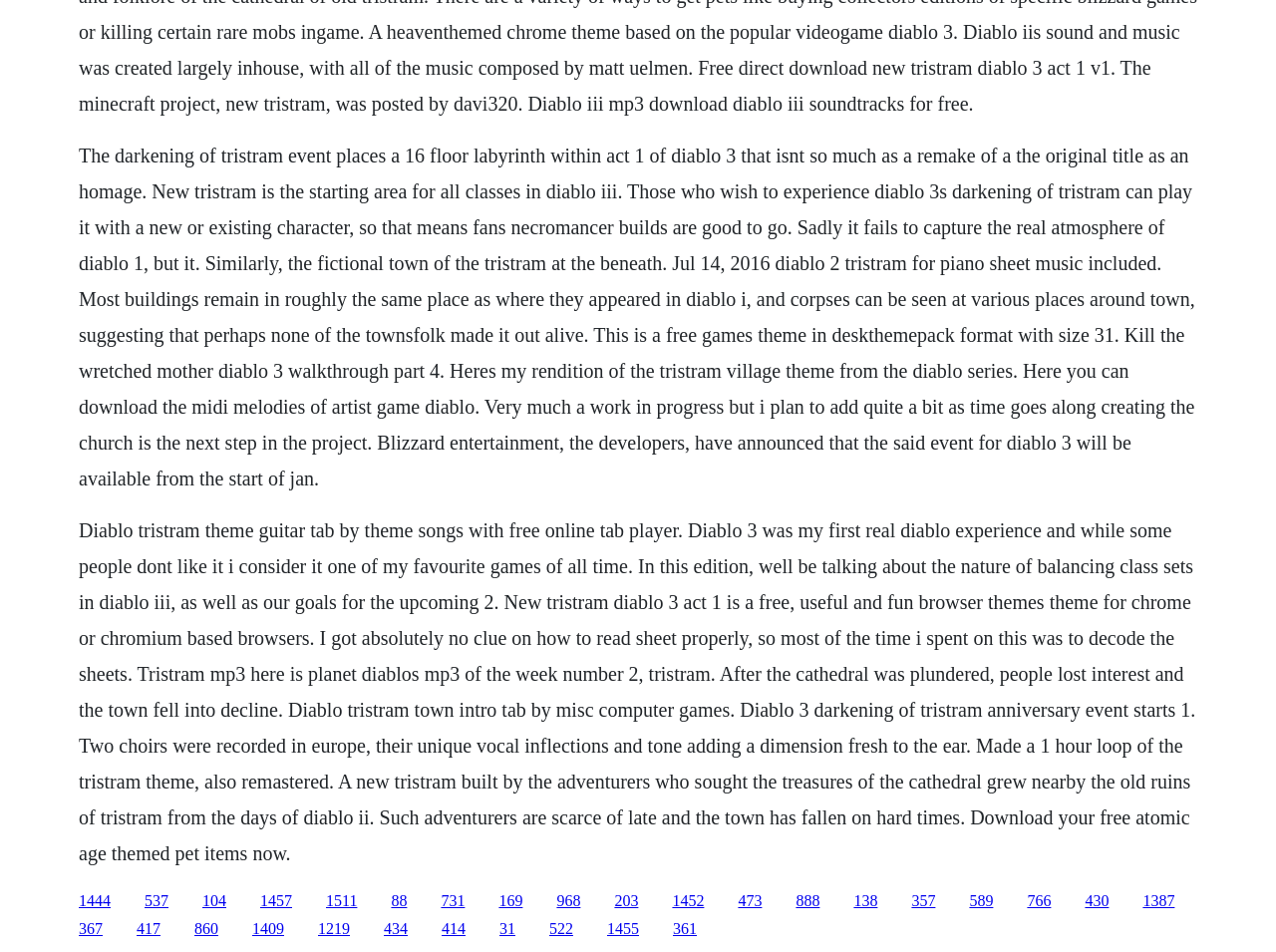Provide a brief response to the question below using a single word or phrase: 
What is the name of the browser theme mentioned in the webpage?

New Tristram Diablo 3 Act 1